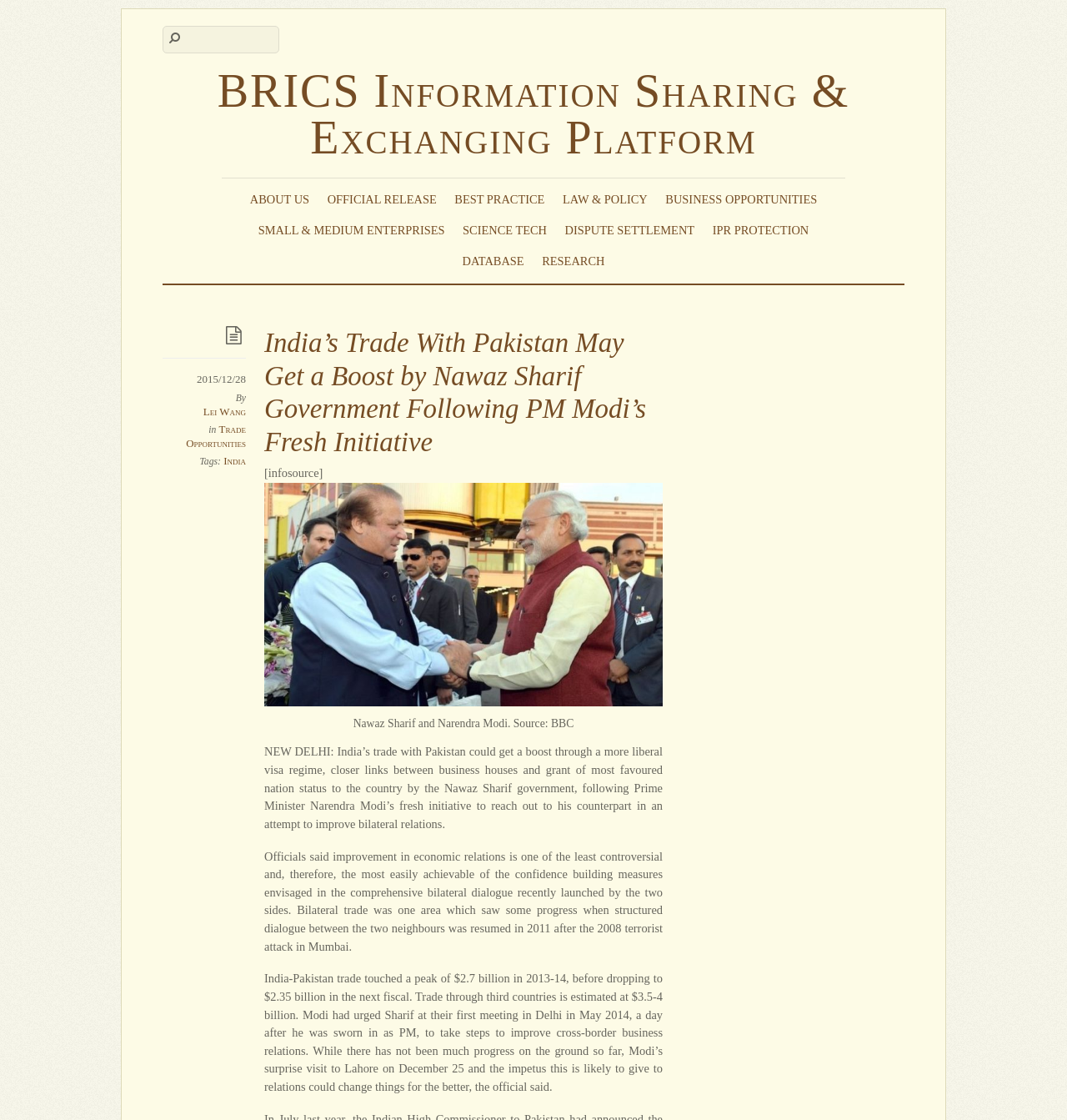Pinpoint the bounding box coordinates of the clickable area needed to execute the instruction: "Read about BRICS Information Sharing & Exchanging Platform". The coordinates should be specified as four float numbers between 0 and 1, i.e., [left, top, right, bottom].

[0.204, 0.058, 0.796, 0.146]